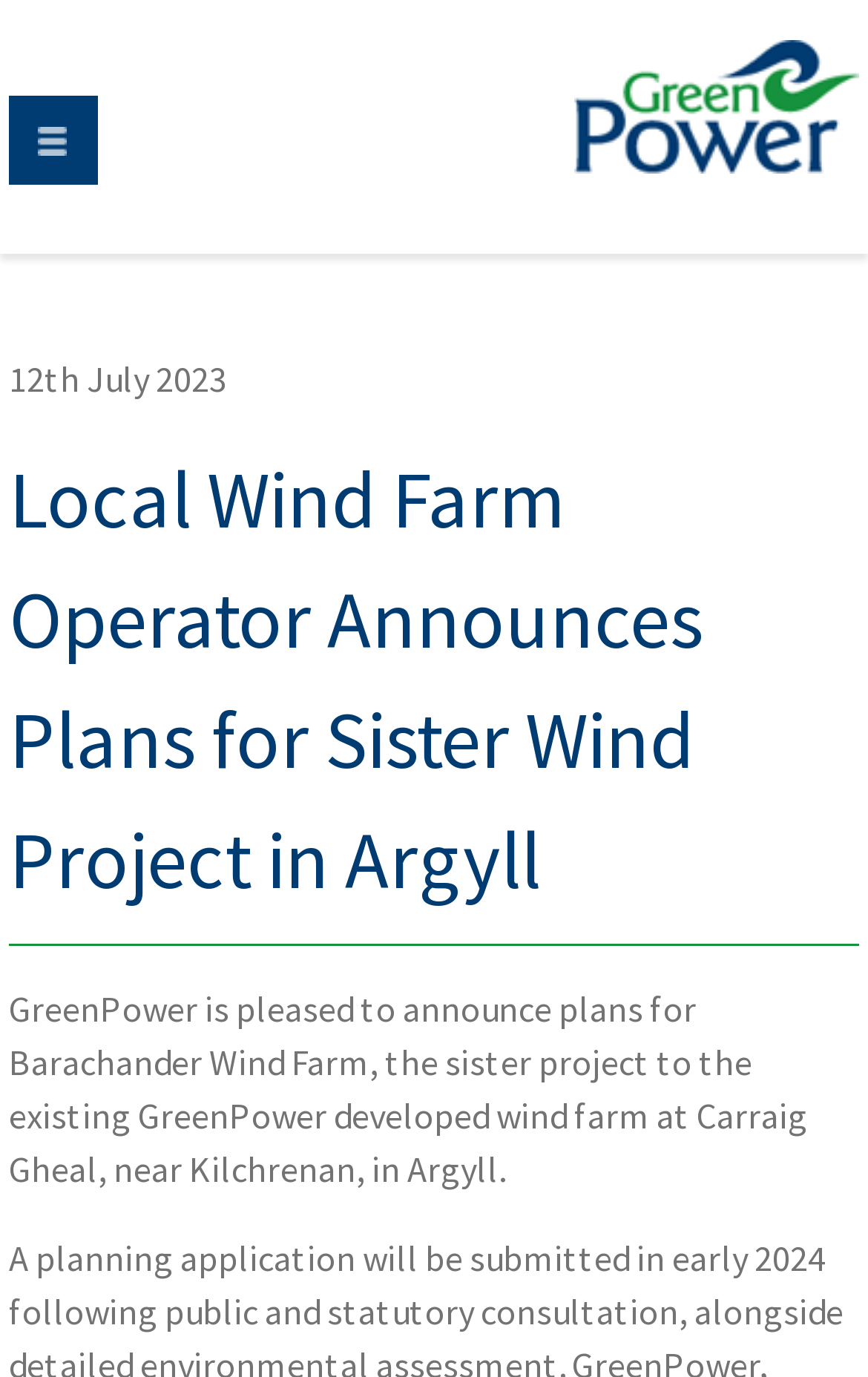Respond to the following question using a concise word or phrase: 
What is the name of the sister project?

Barachander Wind Farm